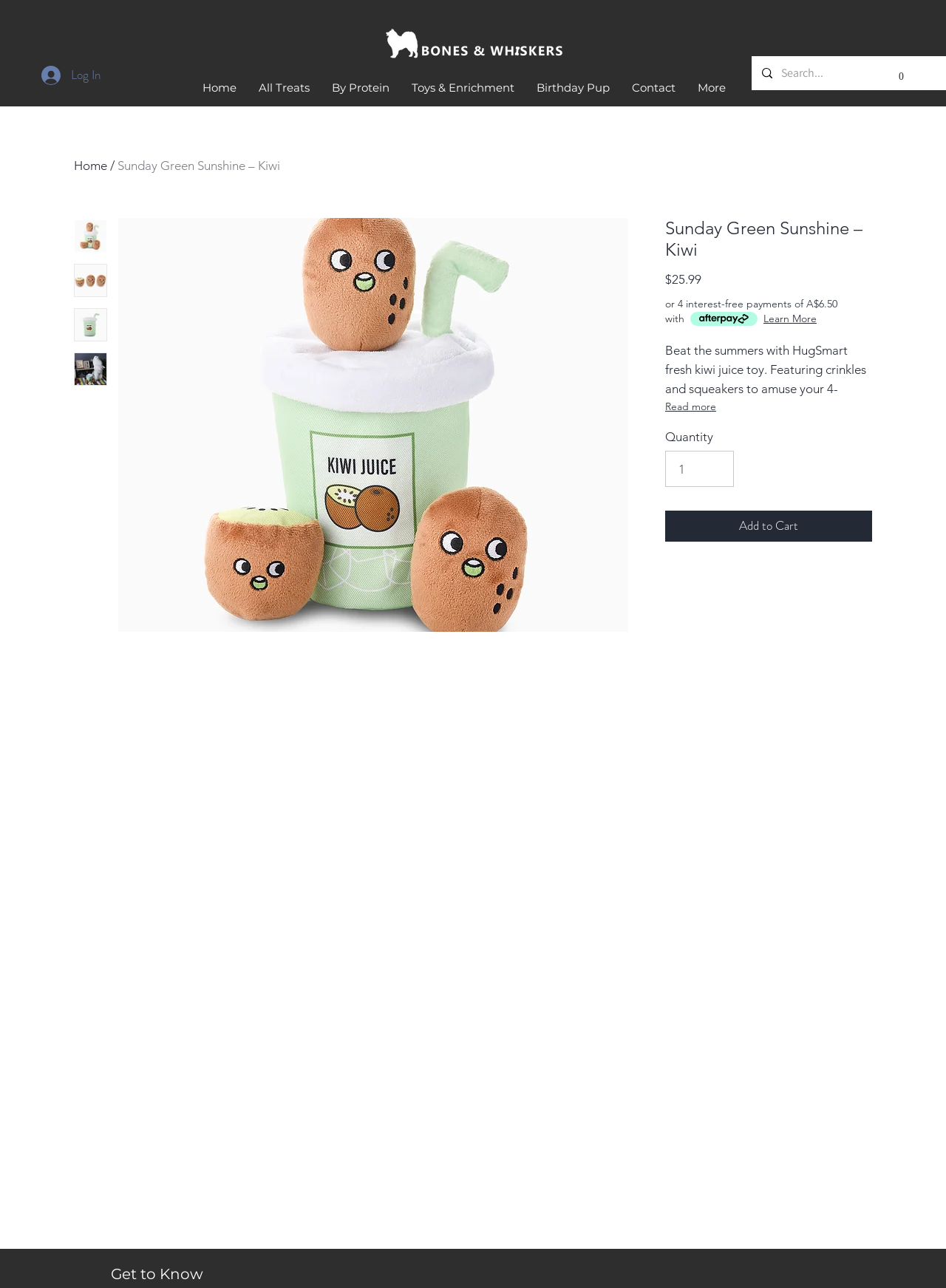How much does the product cost?
Your answer should be a single word or phrase derived from the screenshot.

$25.99